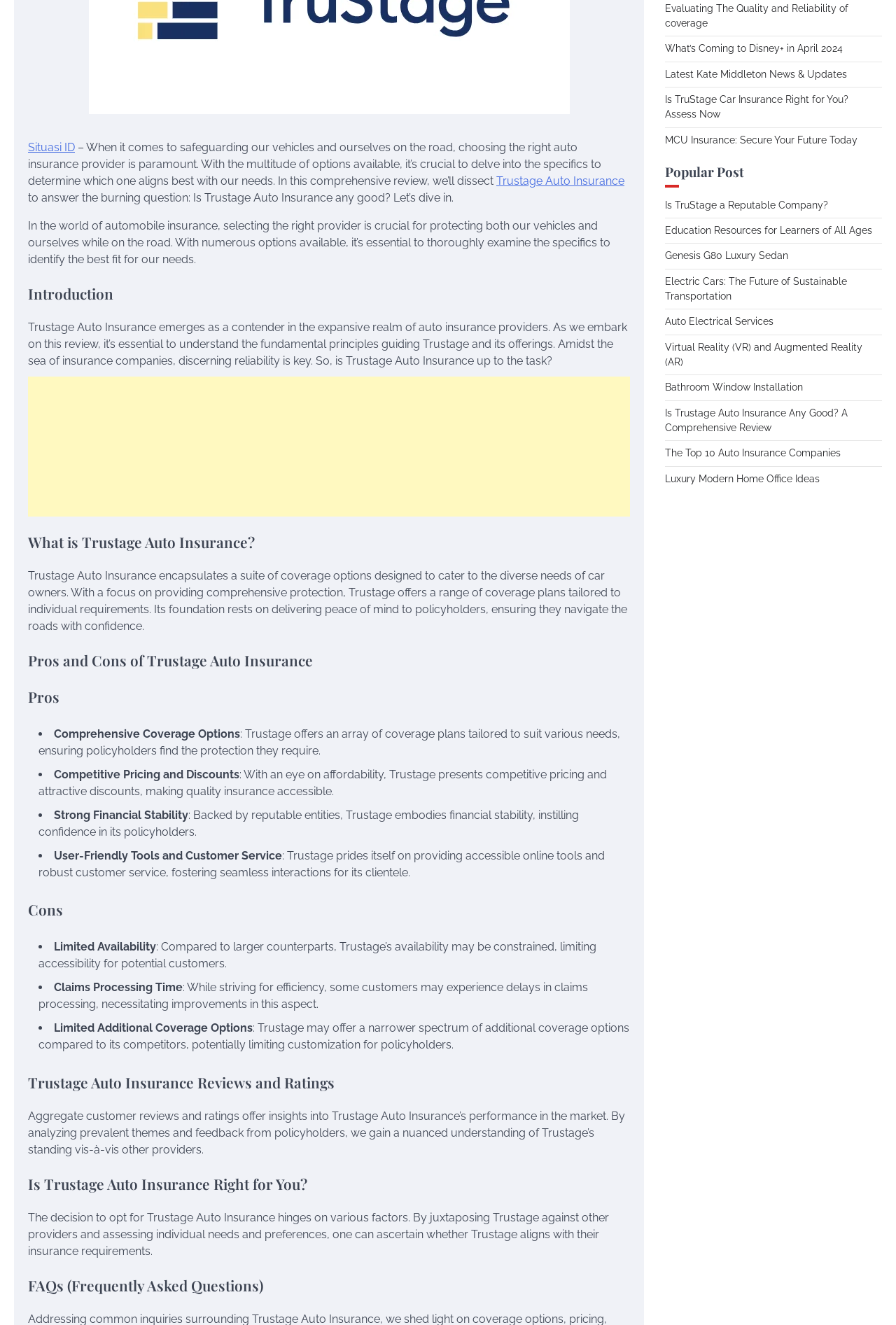Please determine the bounding box coordinates for the UI element described as: "Challies logo".

None